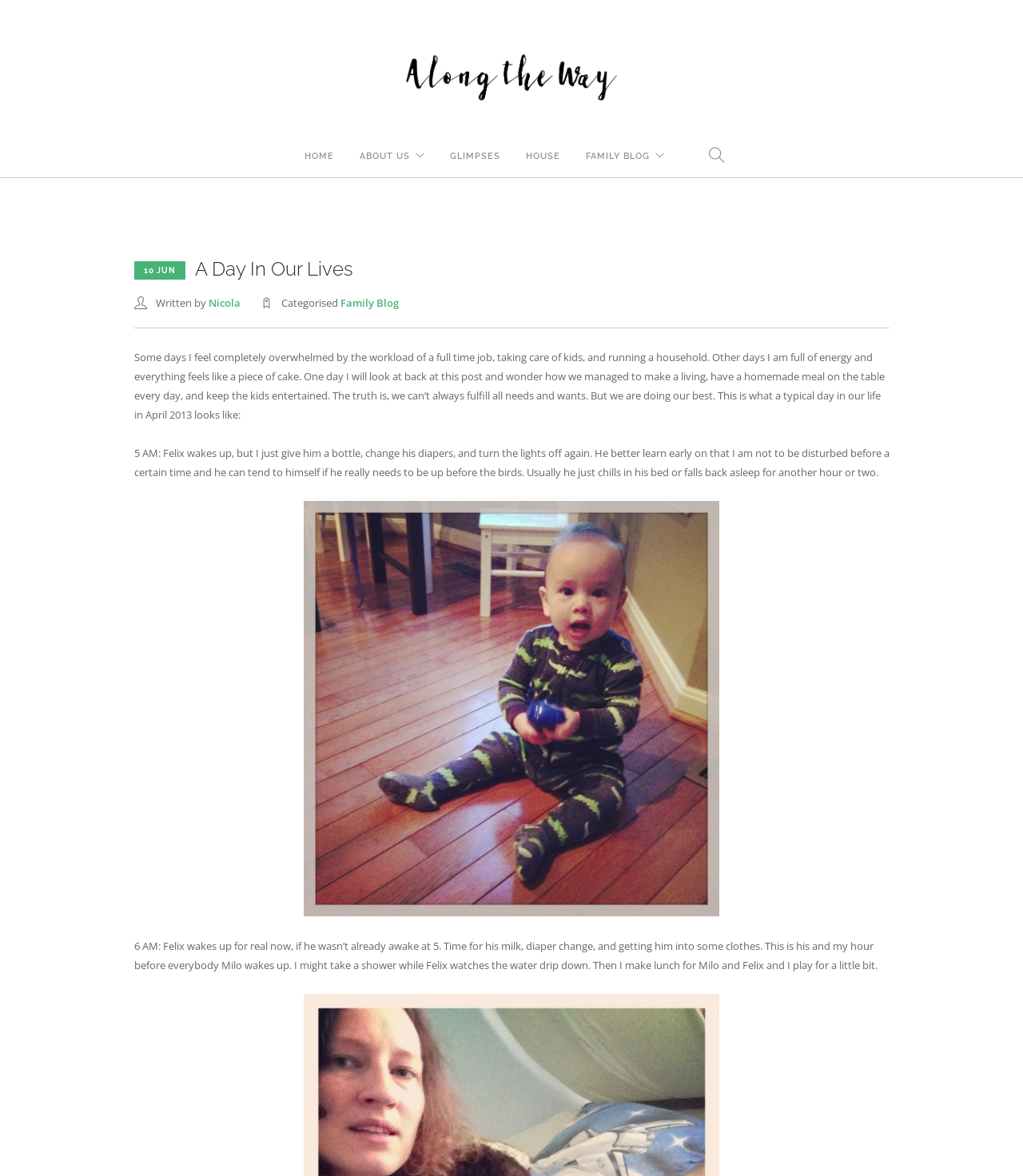Determine the bounding box coordinates of the region to click in order to accomplish the following instruction: "read the family blog". Provide the coordinates as four float numbers between 0 and 1, specifically [left, top, right, bottom].

[0.573, 0.115, 0.635, 0.152]